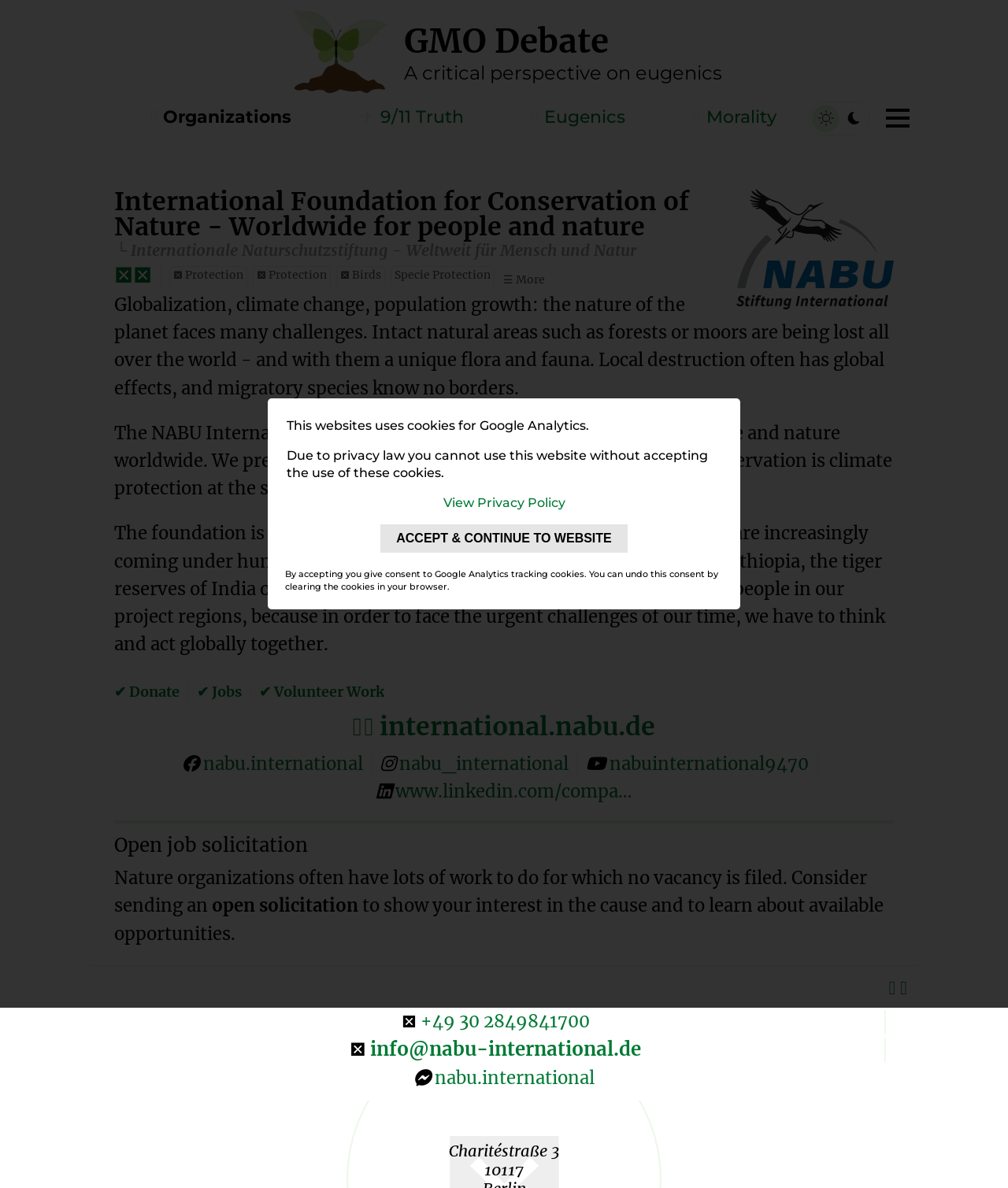Can you provide the bounding box coordinates for the element that should be clicked to implement the instruction: "Click the 'Jobs' link"?

[0.195, 0.575, 0.249, 0.59]